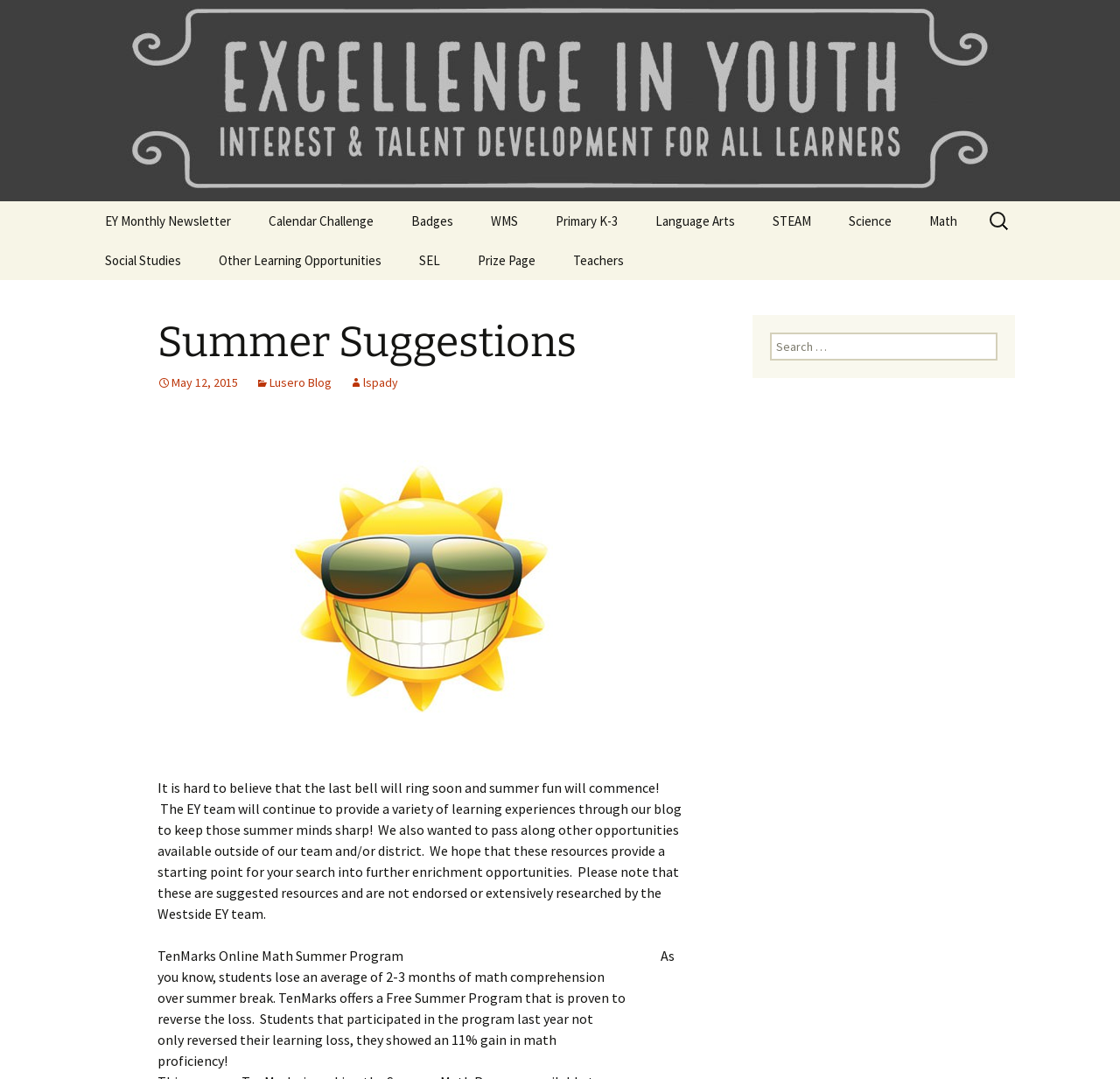Identify the webpage's primary heading and generate its text.

Westside Excellence in Youth